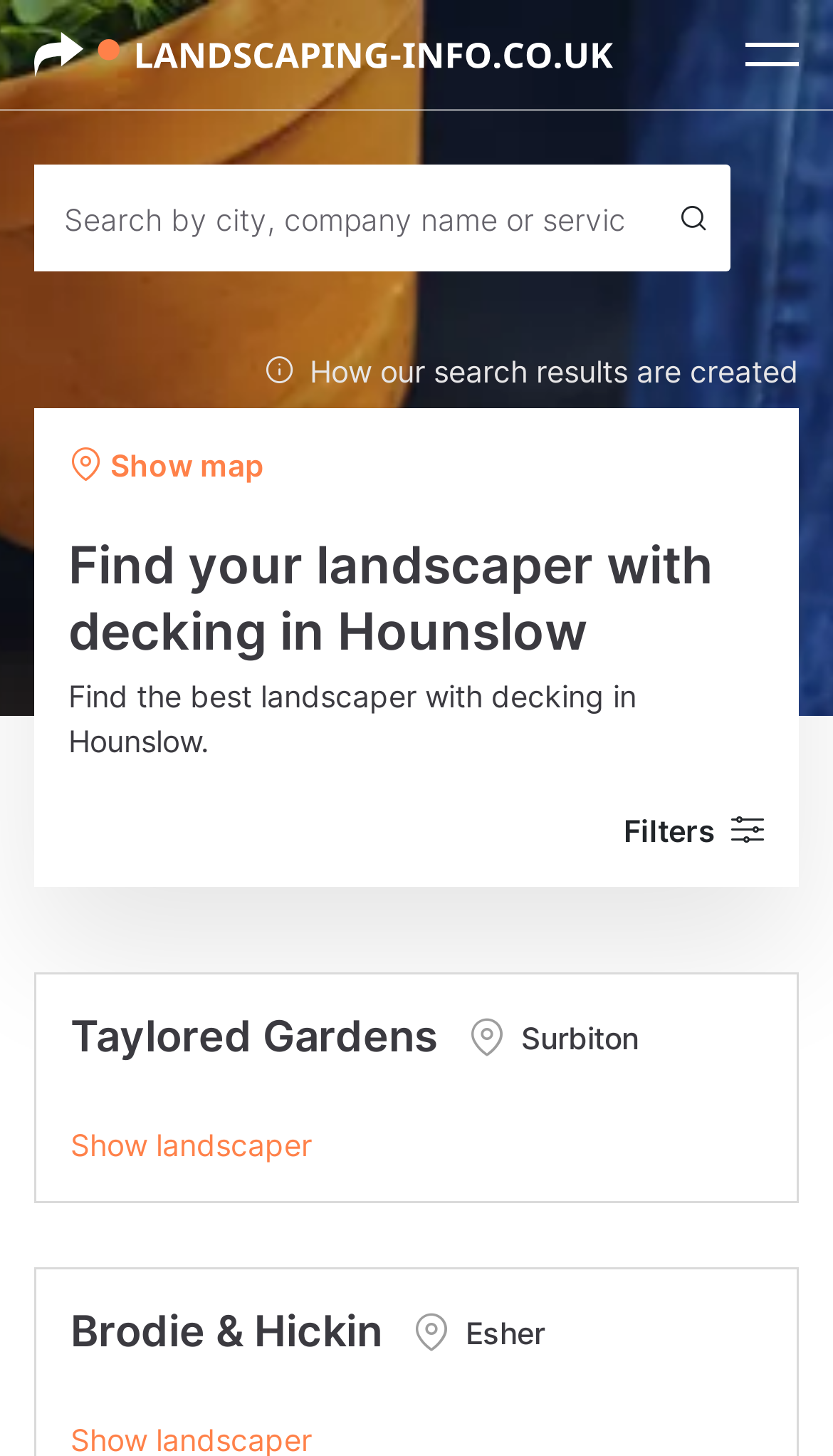From the element description: "Filters", extract the bounding box coordinates of the UI element. The coordinates should be expressed as four float numbers between 0 and 1, in the order [left, top, right, bottom].

[0.749, 0.554, 0.918, 0.585]